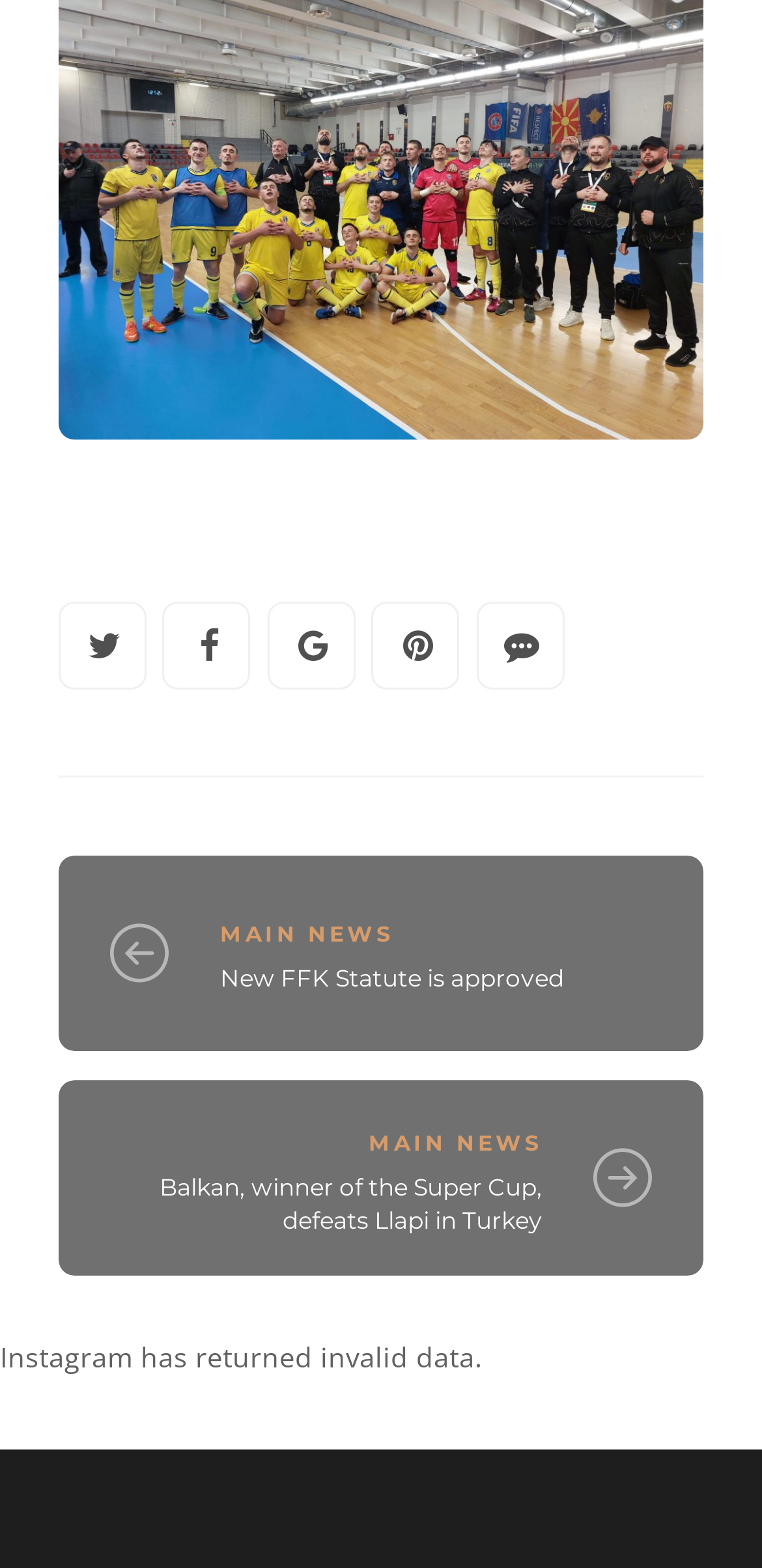What is the title of the first news article?
Provide a one-word or short-phrase answer based on the image.

New FFK Statute is approved